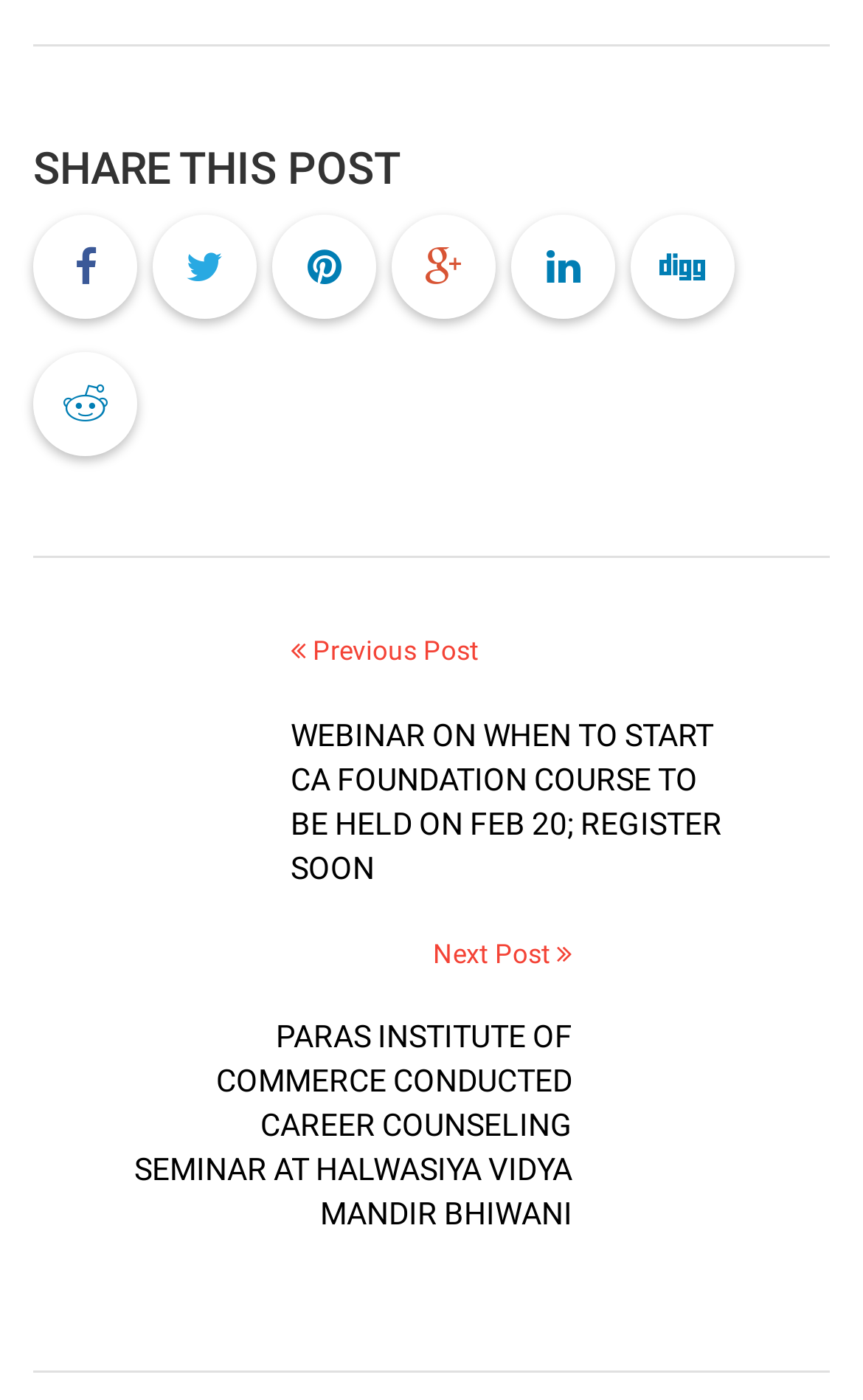What is the name of the institute that conducted a career counseling seminar?
Look at the image and answer the question with a single word or phrase.

Paras Institute of Commerce